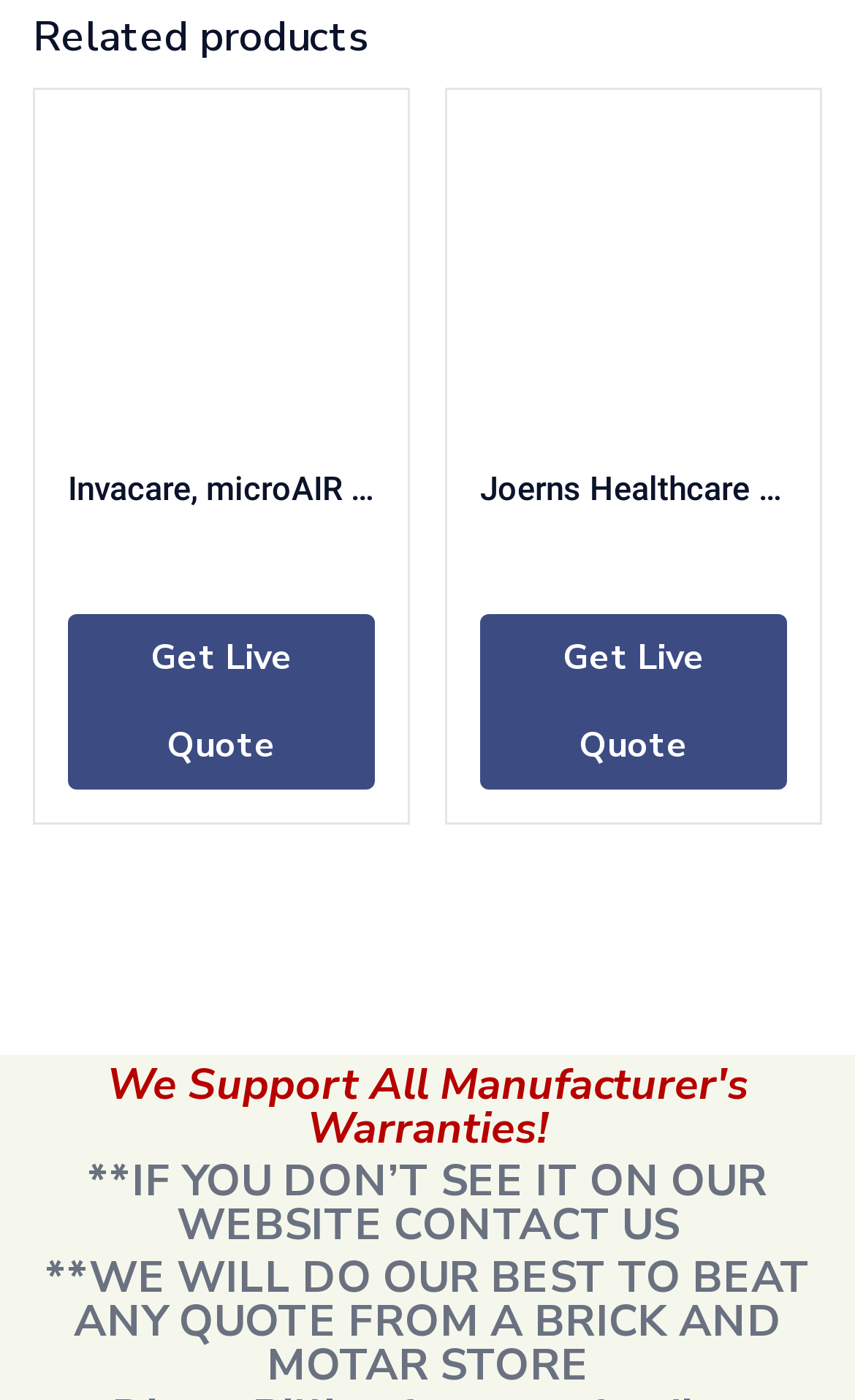What is the warranty support claim?
Use the image to answer the question with a single word or phrase.

All Manufacturer's Warranties